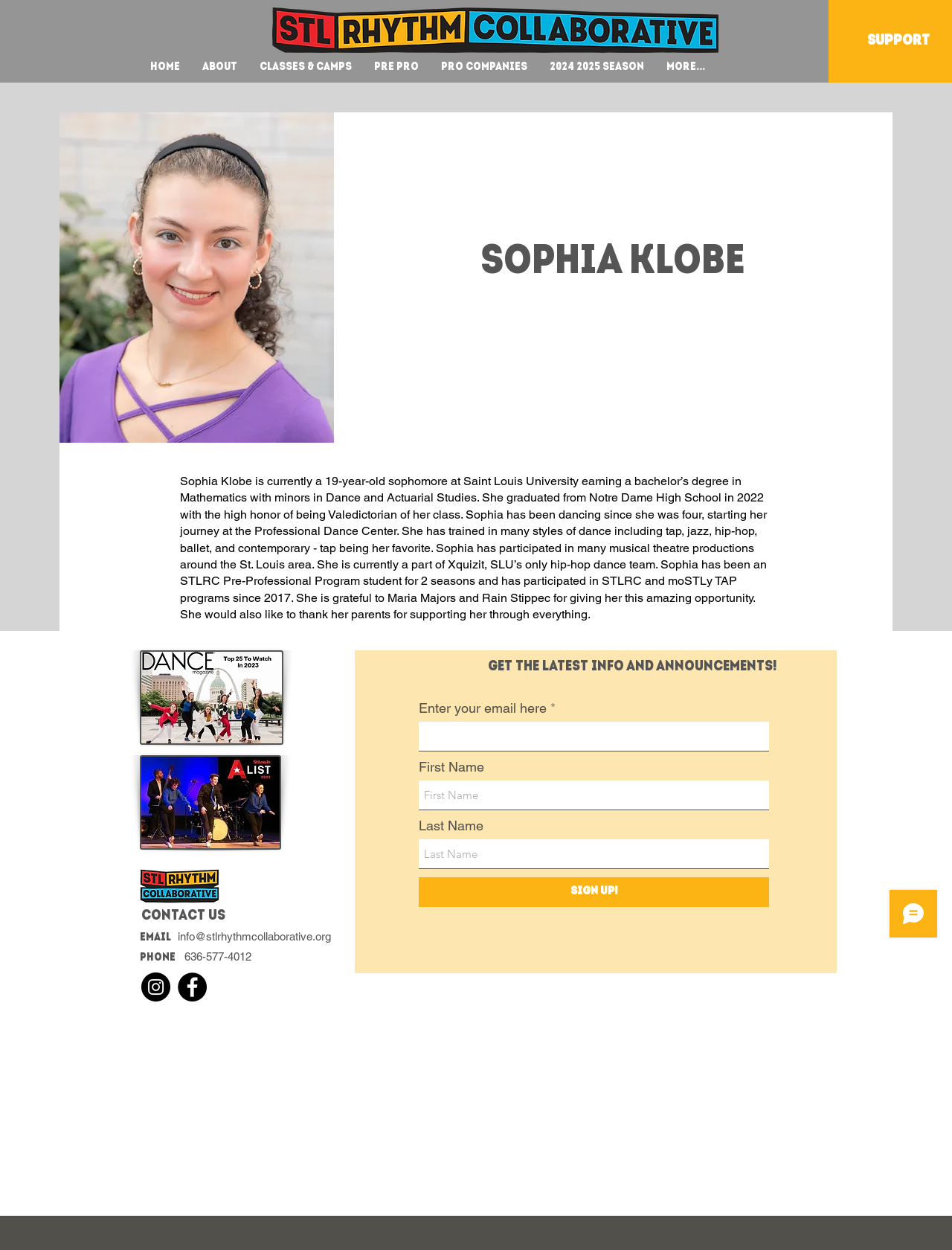Provide the bounding box coordinates for the specified HTML element described in this description: "name="email"". The coordinates should be four float numbers ranging from 0 to 1, in the format [left, top, right, bottom].

[0.44, 0.577, 0.808, 0.601]